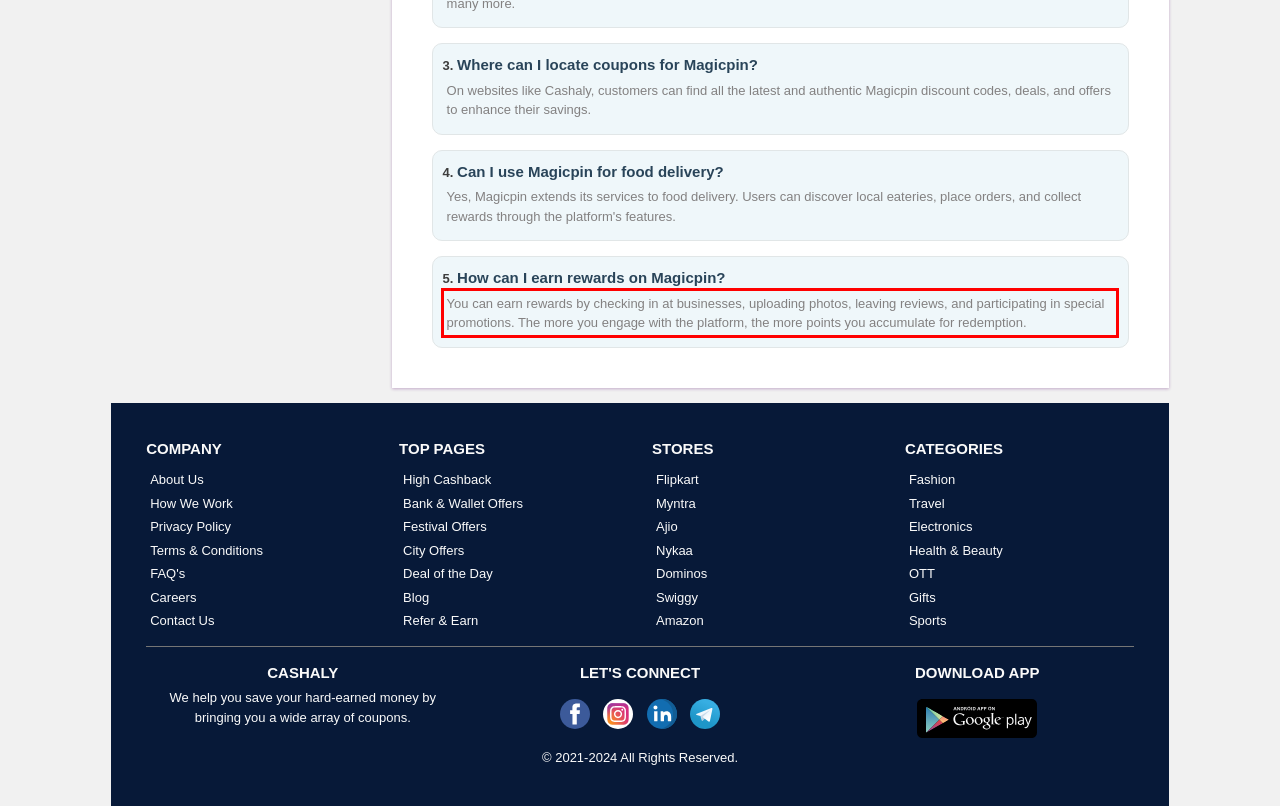You have a screenshot of a webpage with a red bounding box. Use OCR to generate the text contained within this red rectangle.

You can earn rewards by checking in at businesses, uploading photos, leaving reviews, and participating in special promotions. The more you engage with the platform, the more points you accumulate for redemption.